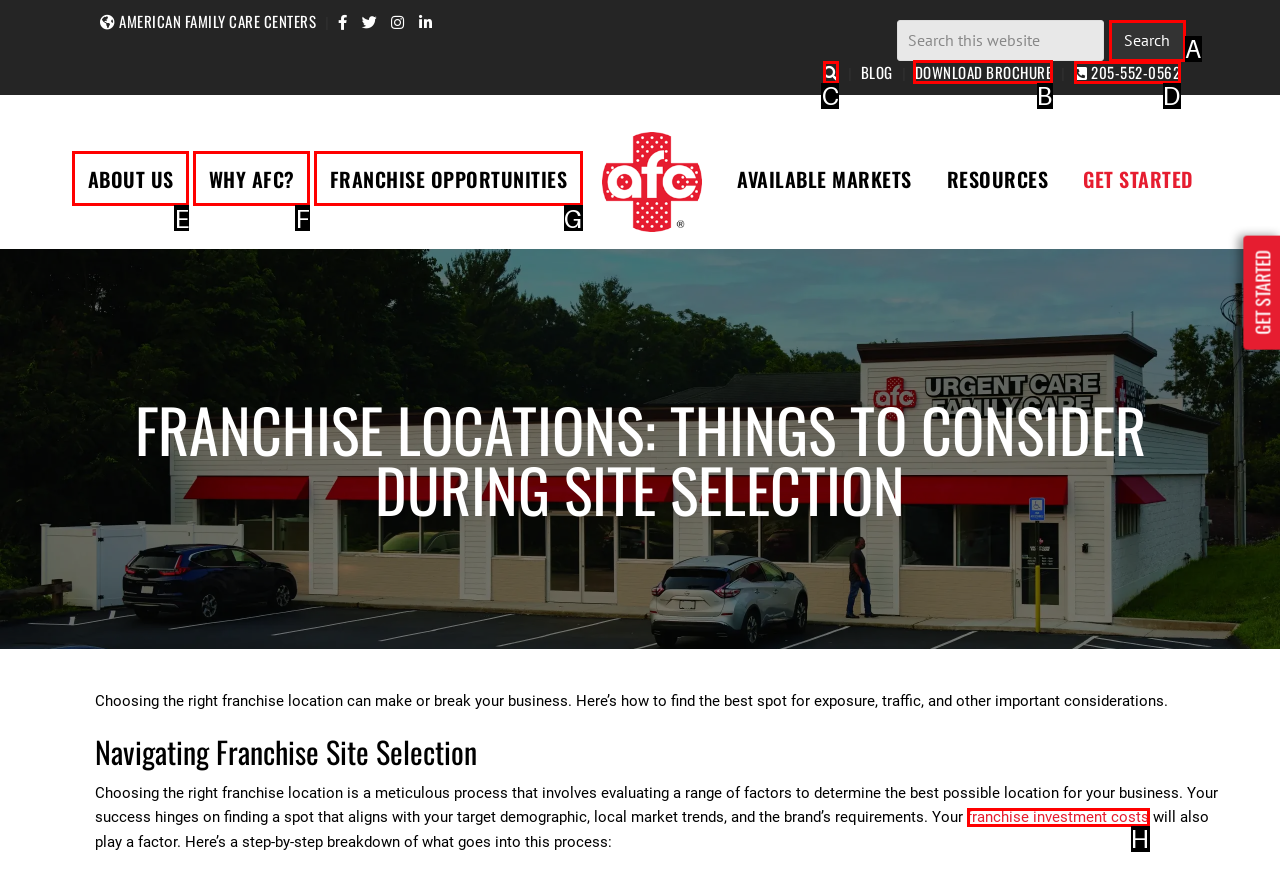From the given options, indicate the letter that corresponds to the action needed to complete this task: Post a comment. Respond with only the letter.

None